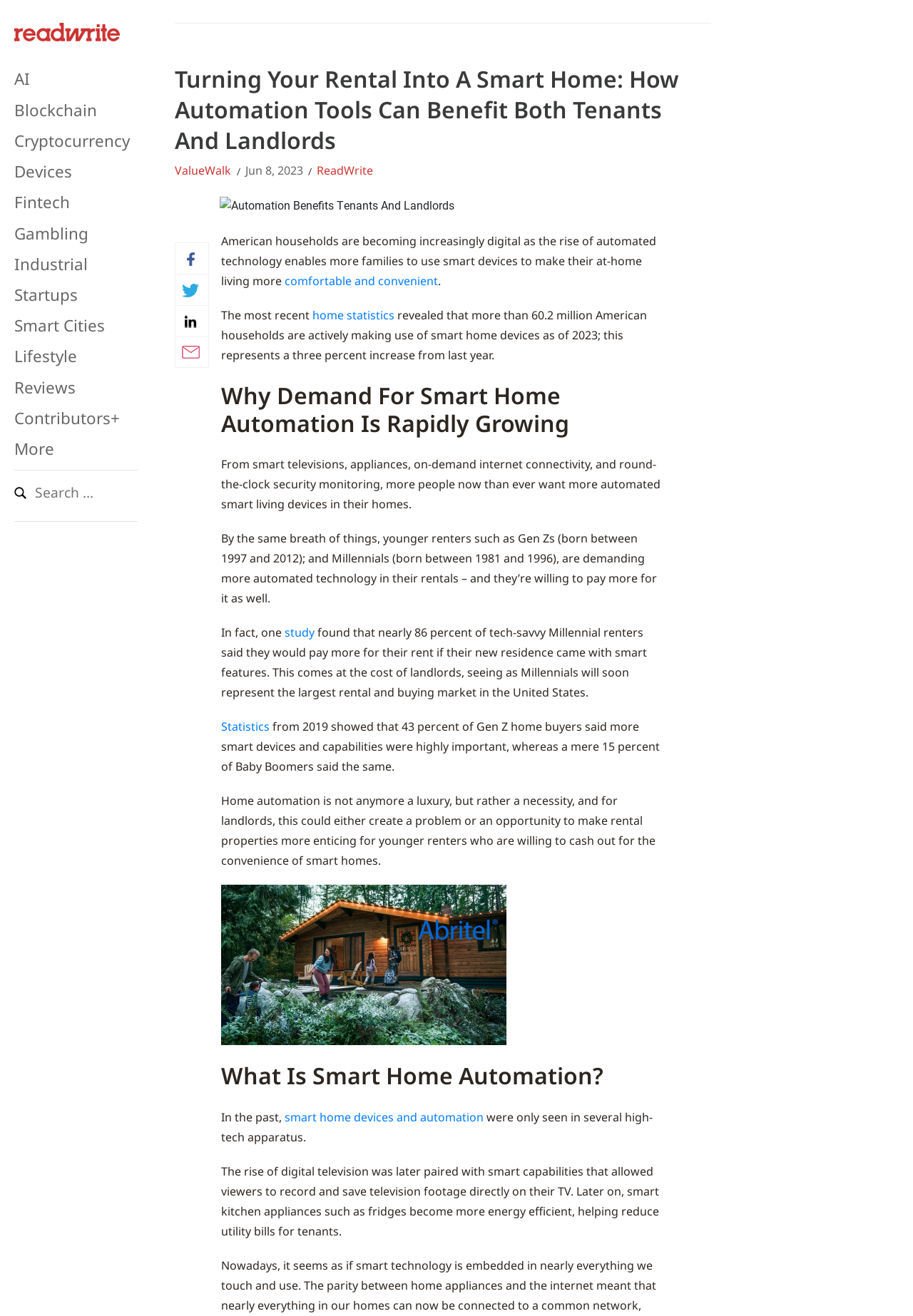What is the benefit of smart kitchen appliances?
Kindly give a detailed and elaborate answer to the question.

The article mentions that smart kitchen appliances, such as fridges, have become more energy efficient, helping to reduce utility bills for tenants.